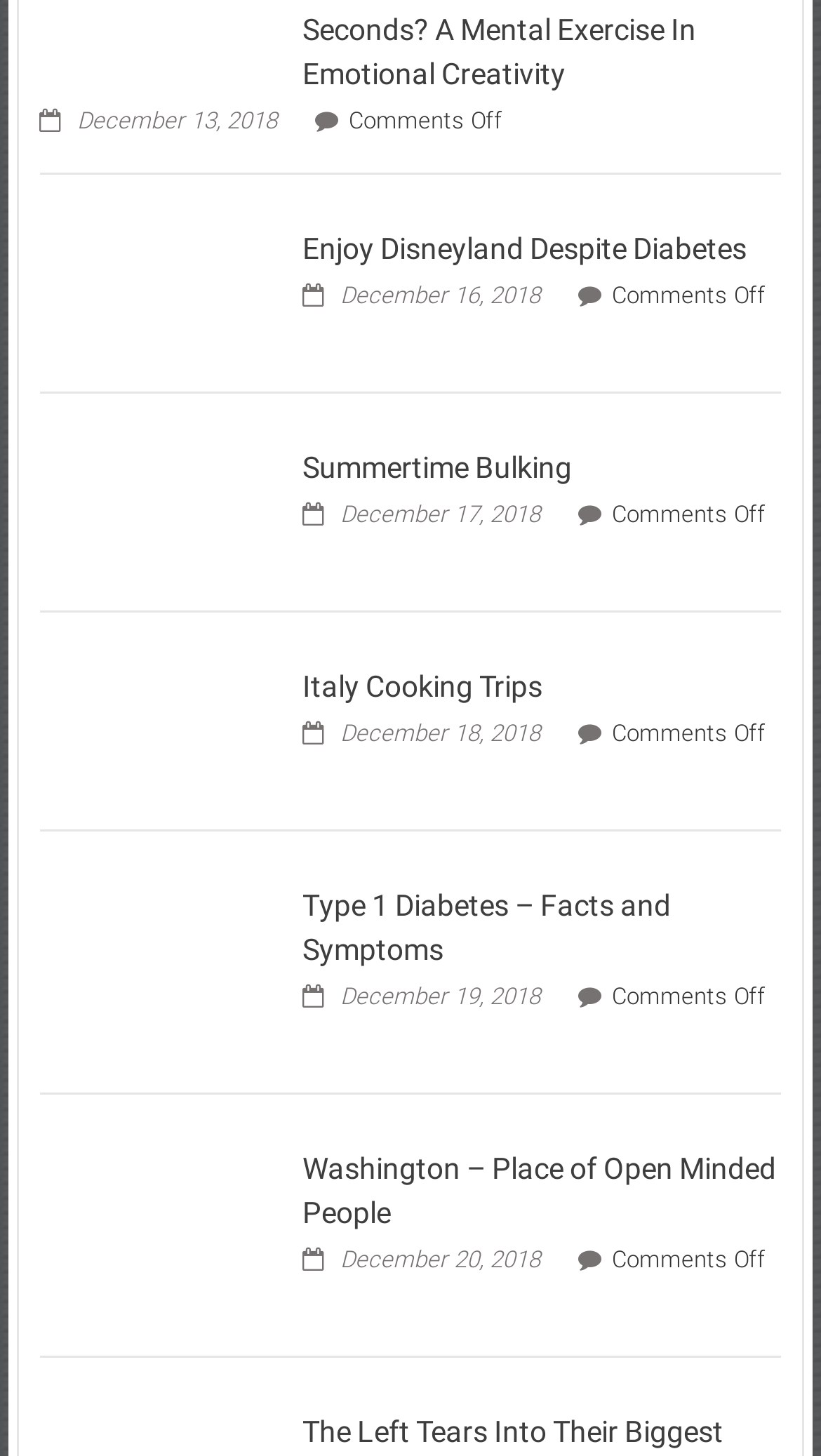Can you specify the bounding box coordinates for the region that should be clicked to fulfill this instruction: "Explore 'Italy Cooking Trips'".

[0.048, 0.512, 0.343, 0.535]